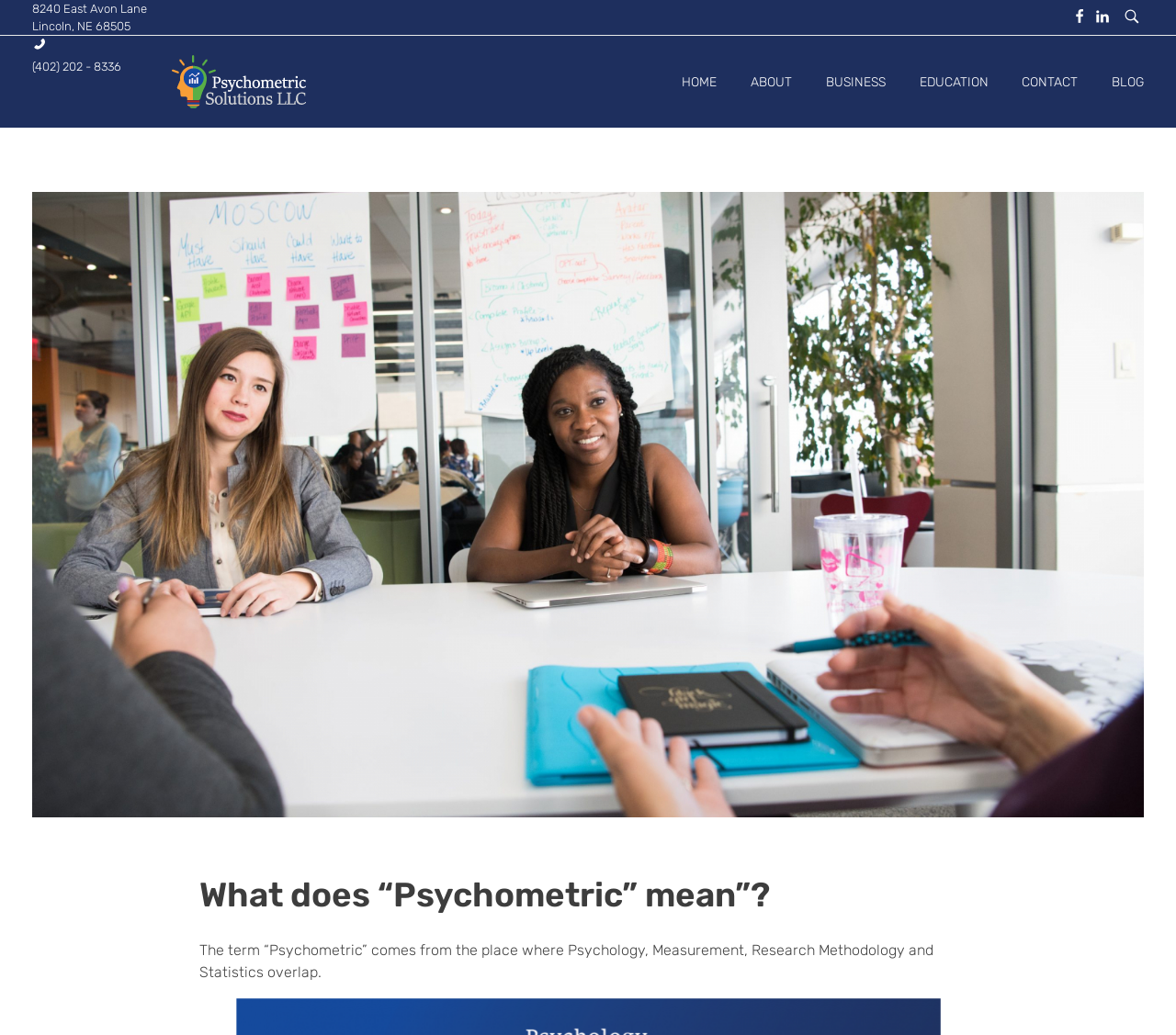Based on the image, provide a detailed and complete answer to the question: 
What is the name of the image on the webpage?

I found the image by looking at the top section of the webpage, where the company's logo is displayed. The image is a logo with the text 'Psychometric Solutions' written next to it.